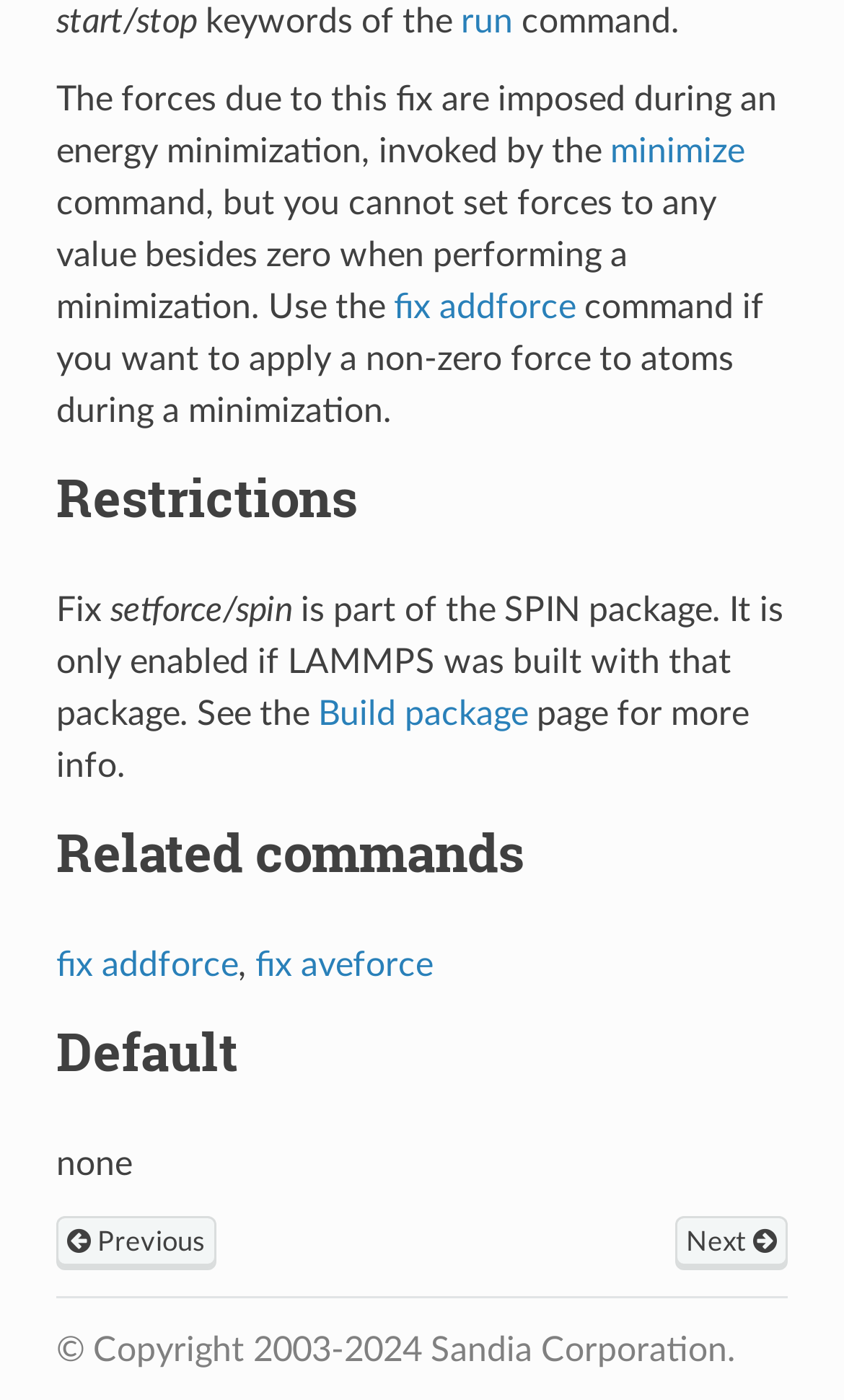Could you specify the bounding box coordinates for the clickable section to complete the following instruction: "Click on the 'REQUEST QUOTE' button"?

None